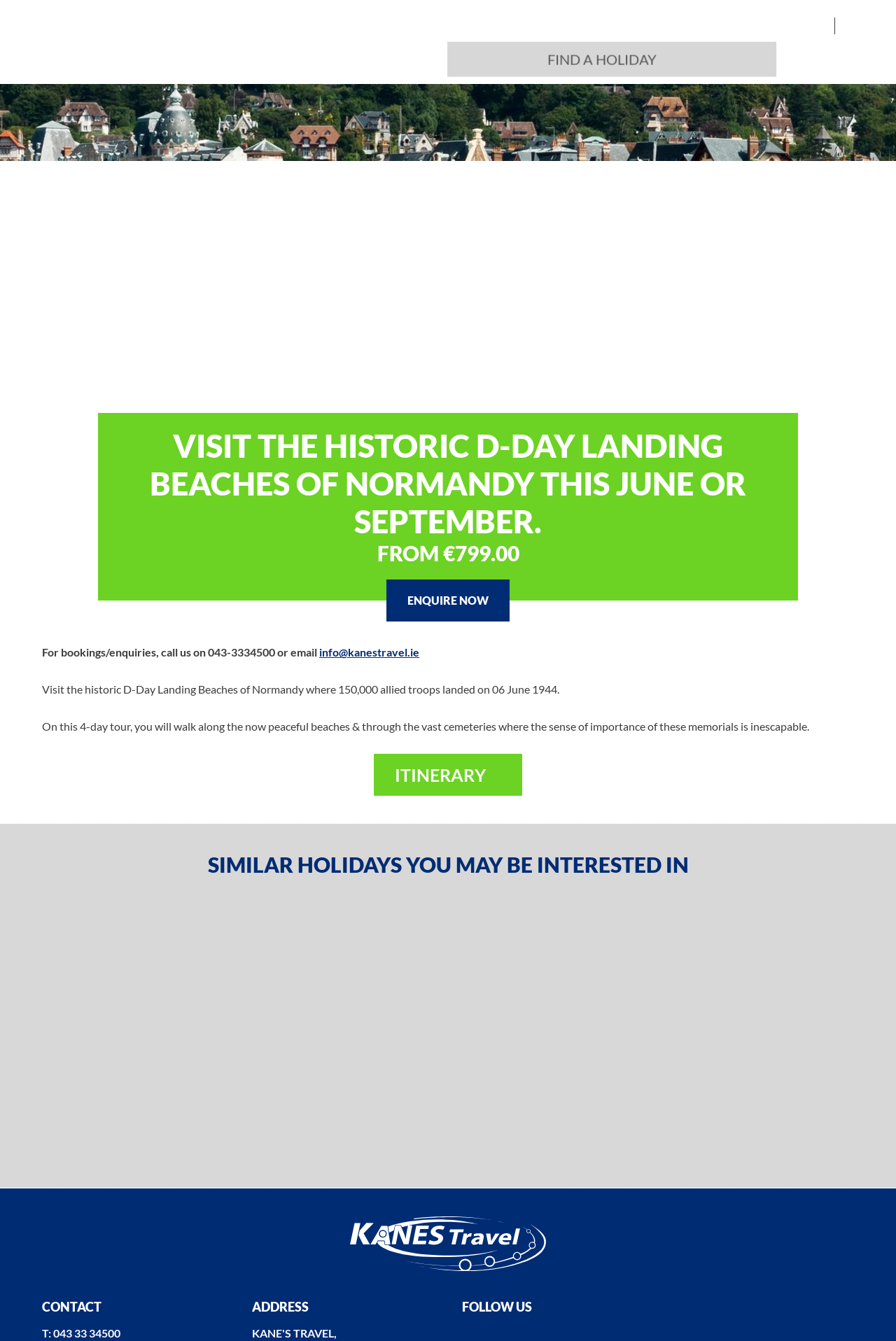Identify the bounding box coordinates for the UI element described as: "Press Release".

None